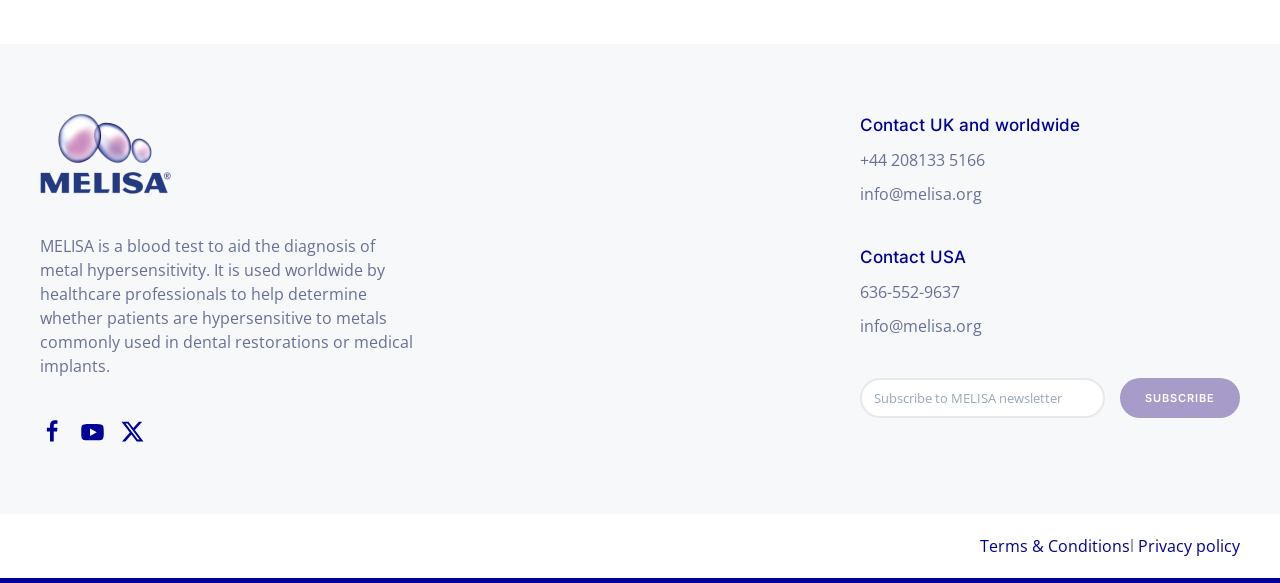Pinpoint the bounding box coordinates for the area that should be clicked to perform the following instruction: "Click the USA contact link".

[0.672, 0.422, 0.969, 0.462]